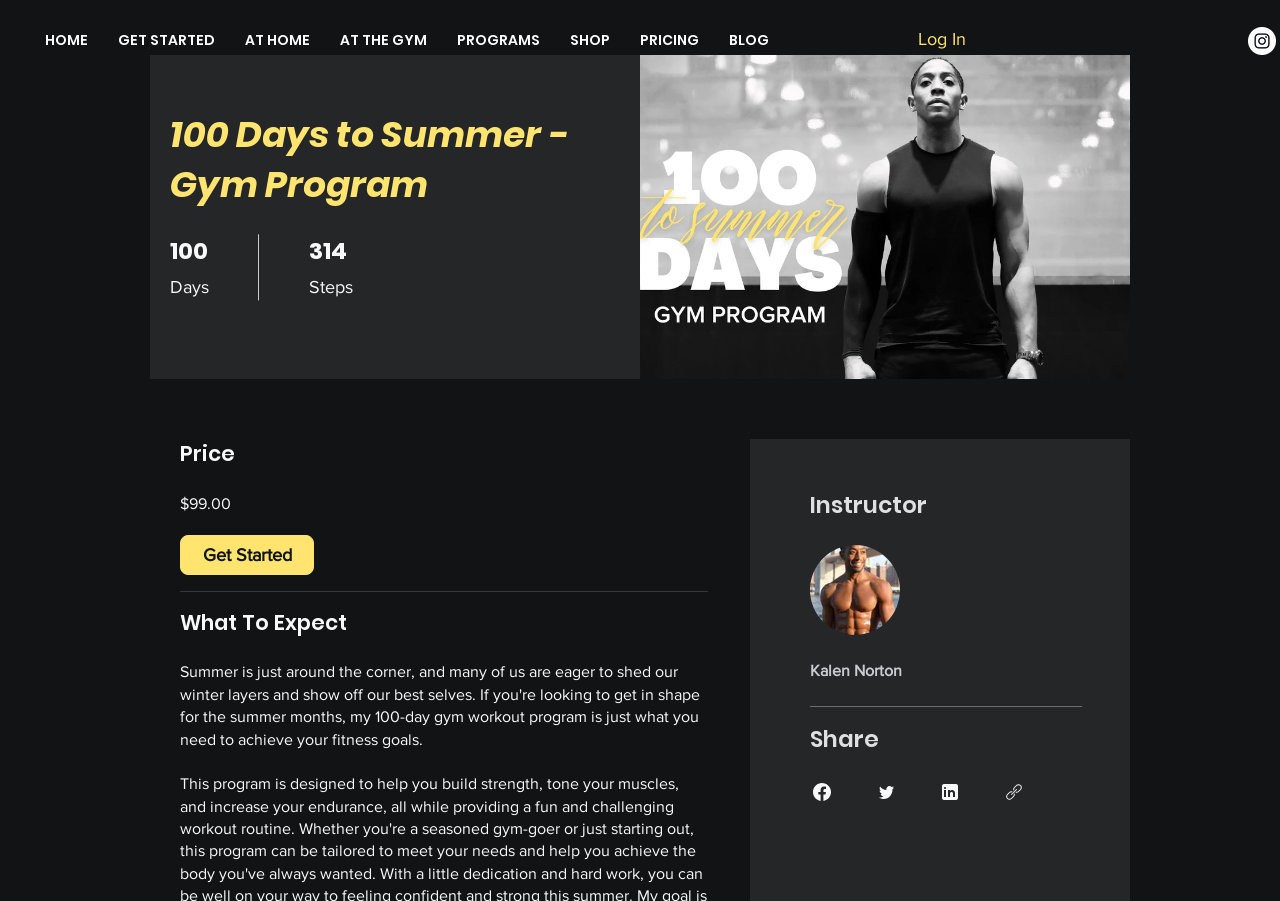Please provide the bounding box coordinates in the format (top-left x, top-left y, bottom-right x, bottom-right y). Remember, all values are floating point numbers between 0 and 1. What is the bounding box coordinate of the region described as: AT THE GYM

[0.254, 0.017, 0.345, 0.072]